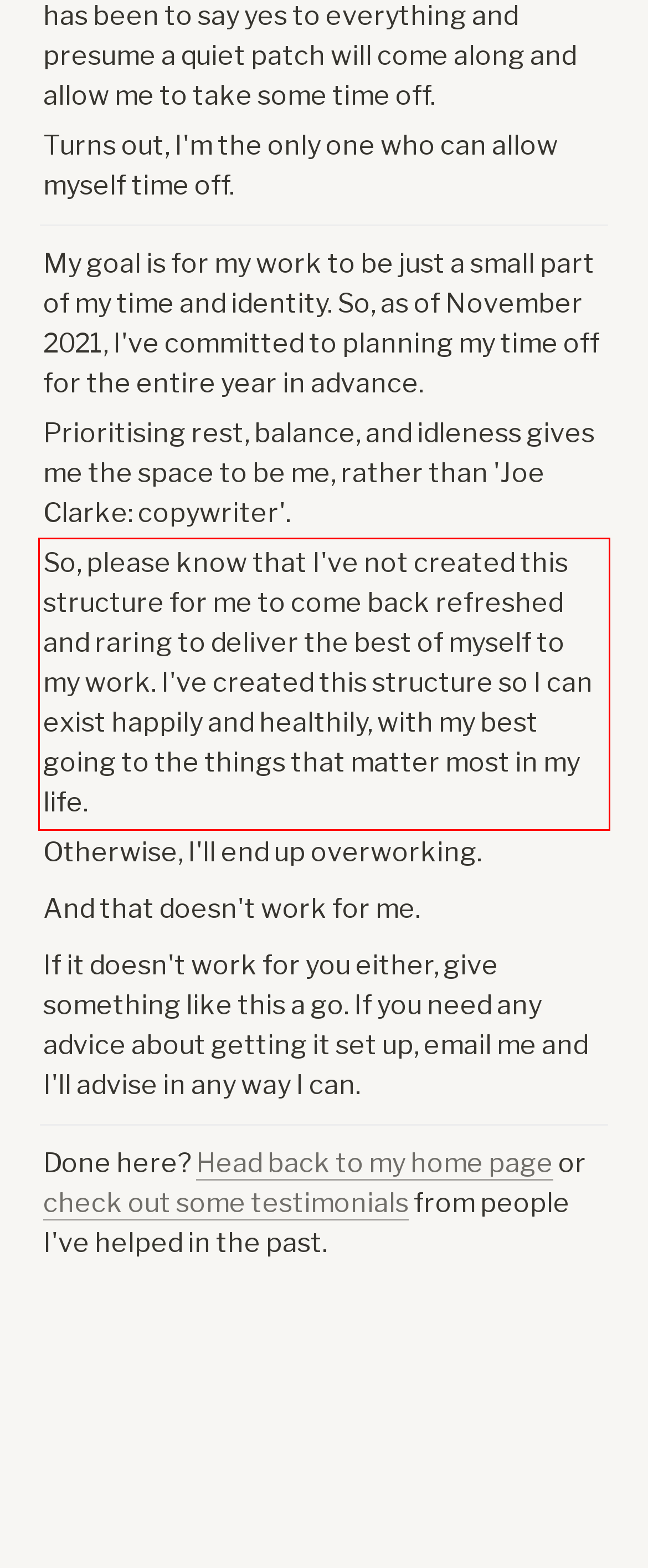Using the provided webpage screenshot, identify and read the text within the red rectangle bounding box.

So, please know that I've not created this structure for me to come back refreshed and raring to deliver the best of myself to my work. I've created this structure so I can exist happily and healthily, with my best going to the things that matter most in my life.